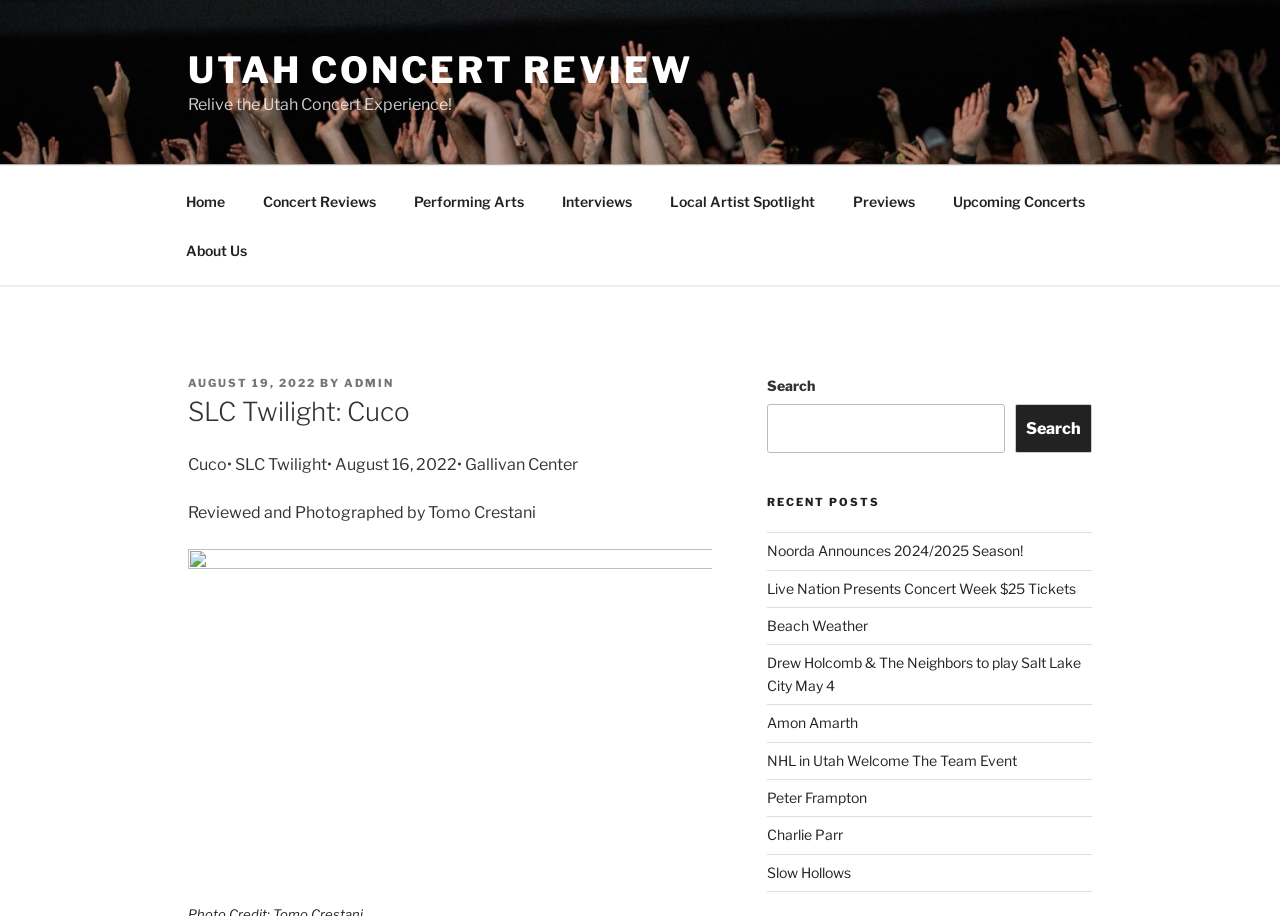Can you identify the bounding box coordinates of the clickable region needed to carry out this instruction: 'Click on the 'Home' link'? The coordinates should be four float numbers within the range of 0 to 1, stated as [left, top, right, bottom].

[0.131, 0.193, 0.189, 0.246]